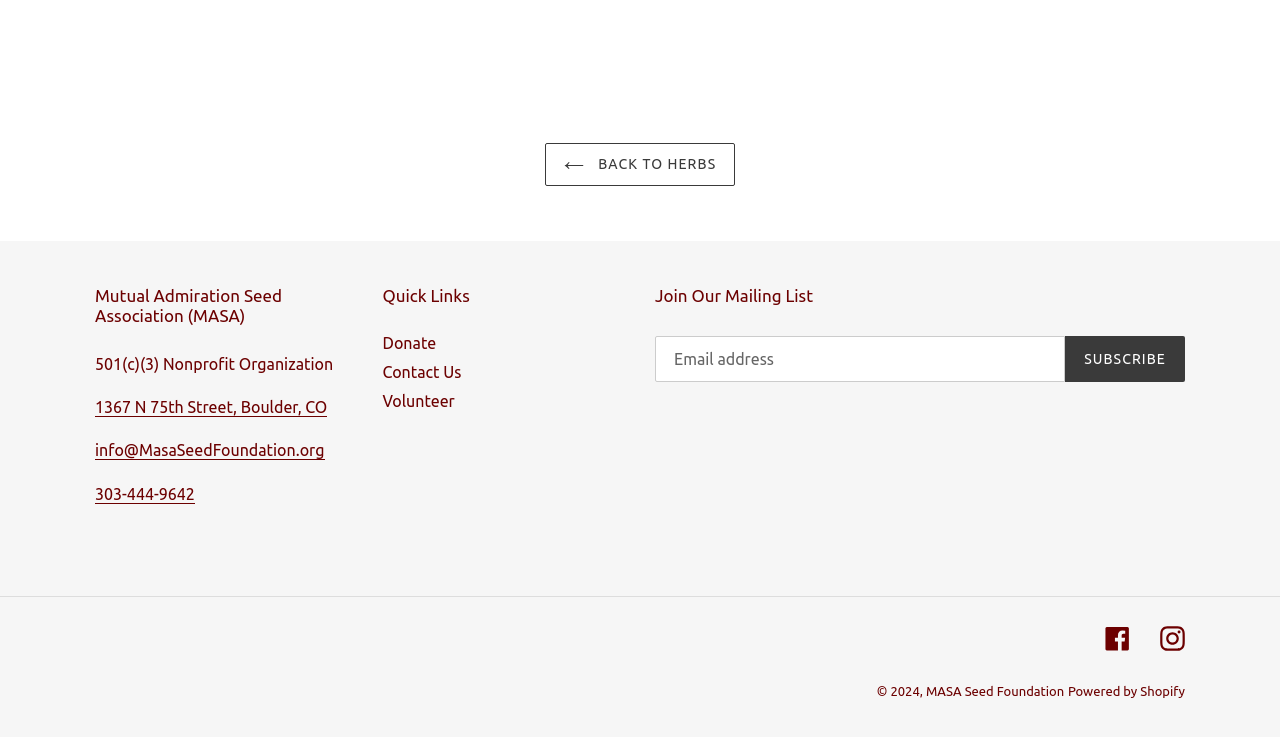Refer to the element description Contact Us and identify the corresponding bounding box in the screenshot. Format the coordinates as (top-left x, top-left y, bottom-right x, bottom-right y) with values in the range of 0 to 1.

[0.299, 0.493, 0.36, 0.517]